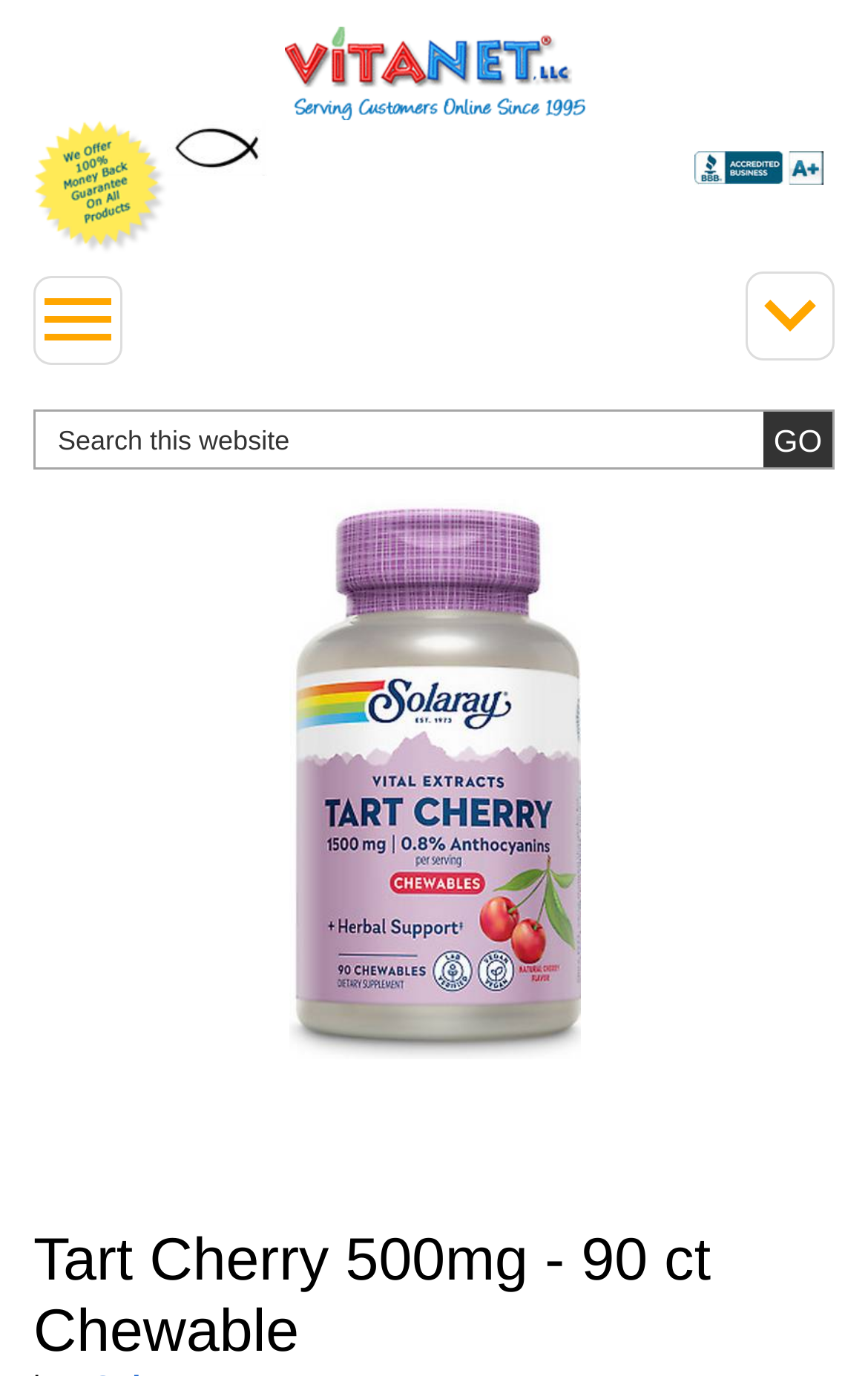What is the phone number to call for discount prices?
From the details in the image, answer the question comprehensively.

I found the phone number by looking at the meta description of the webpage, which mentions 'call today 1-800-877-8702' for discount prices. This suggests that the phone number is 1-800-877-8702.